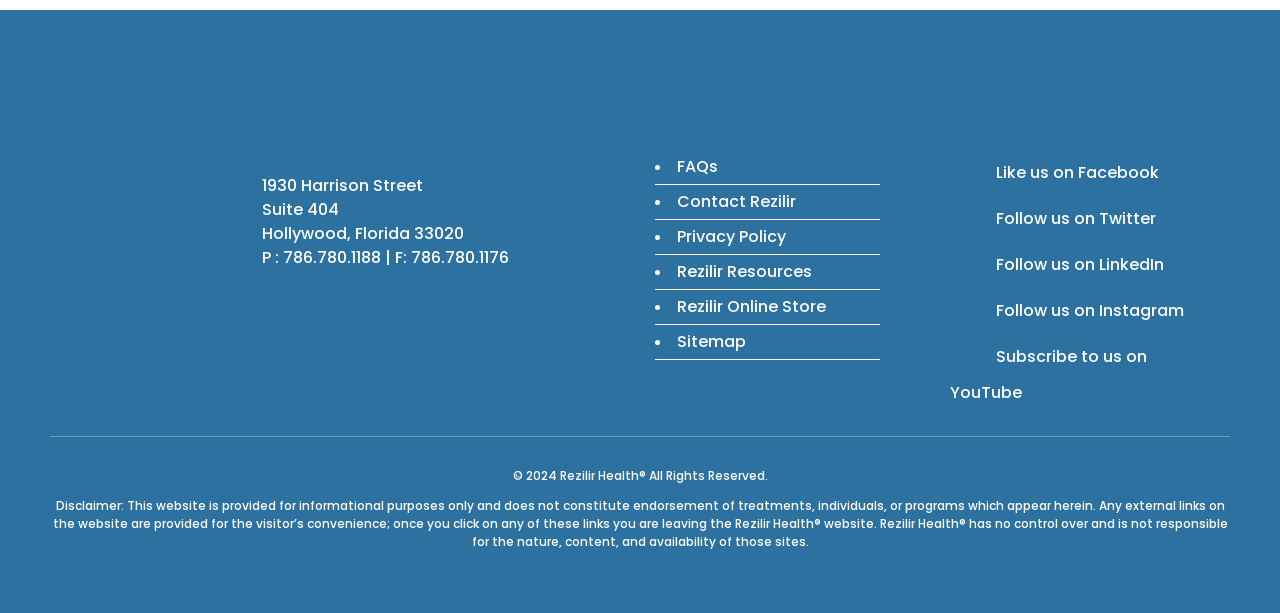Please find the bounding box coordinates of the element that you should click to achieve the following instruction: "Visit Rezilir Online Store". The coordinates should be presented as four float numbers between 0 and 1: [left, top, right, bottom].

[0.529, 0.482, 0.645, 0.519]